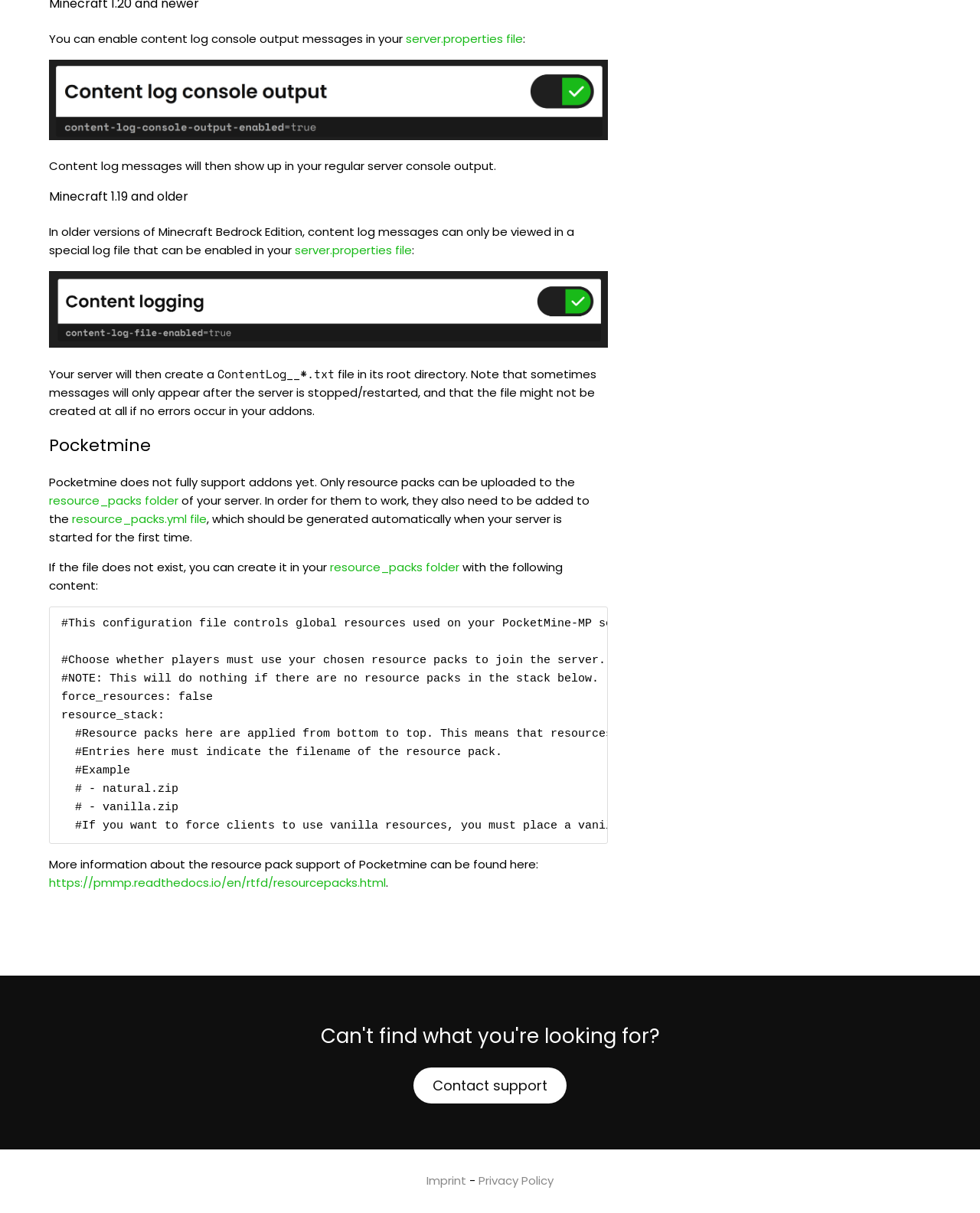Pinpoint the bounding box coordinates of the clickable element needed to complete the instruction: "Follow the 'https://pmmp.readthedocs.io/en/rtfd/resourcepacks.html' link". The coordinates should be provided as four float numbers between 0 and 1: [left, top, right, bottom].

[0.05, 0.721, 0.394, 0.734]